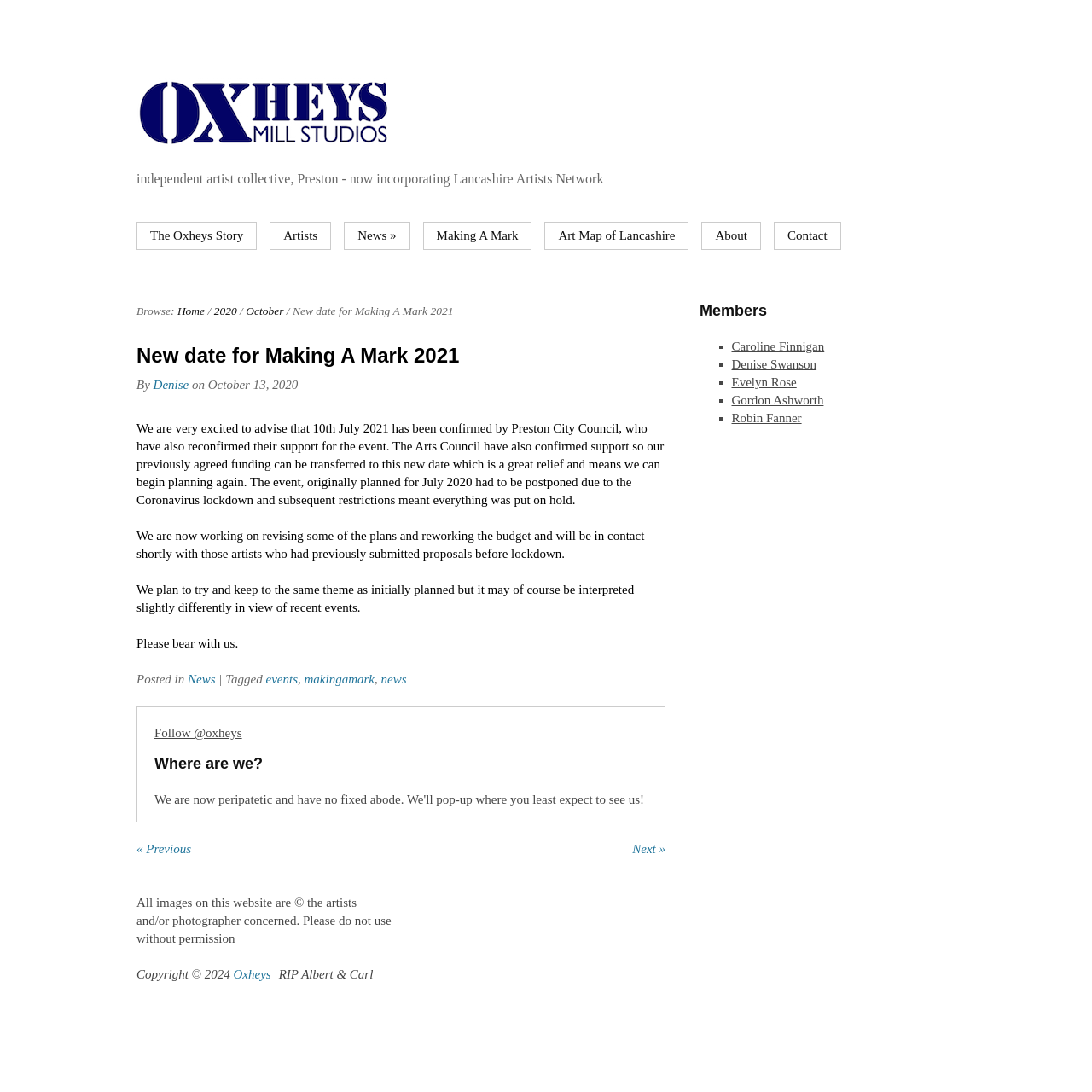Please answer the following question using a single word or phrase: 
Who wrote the latest article?

Denise